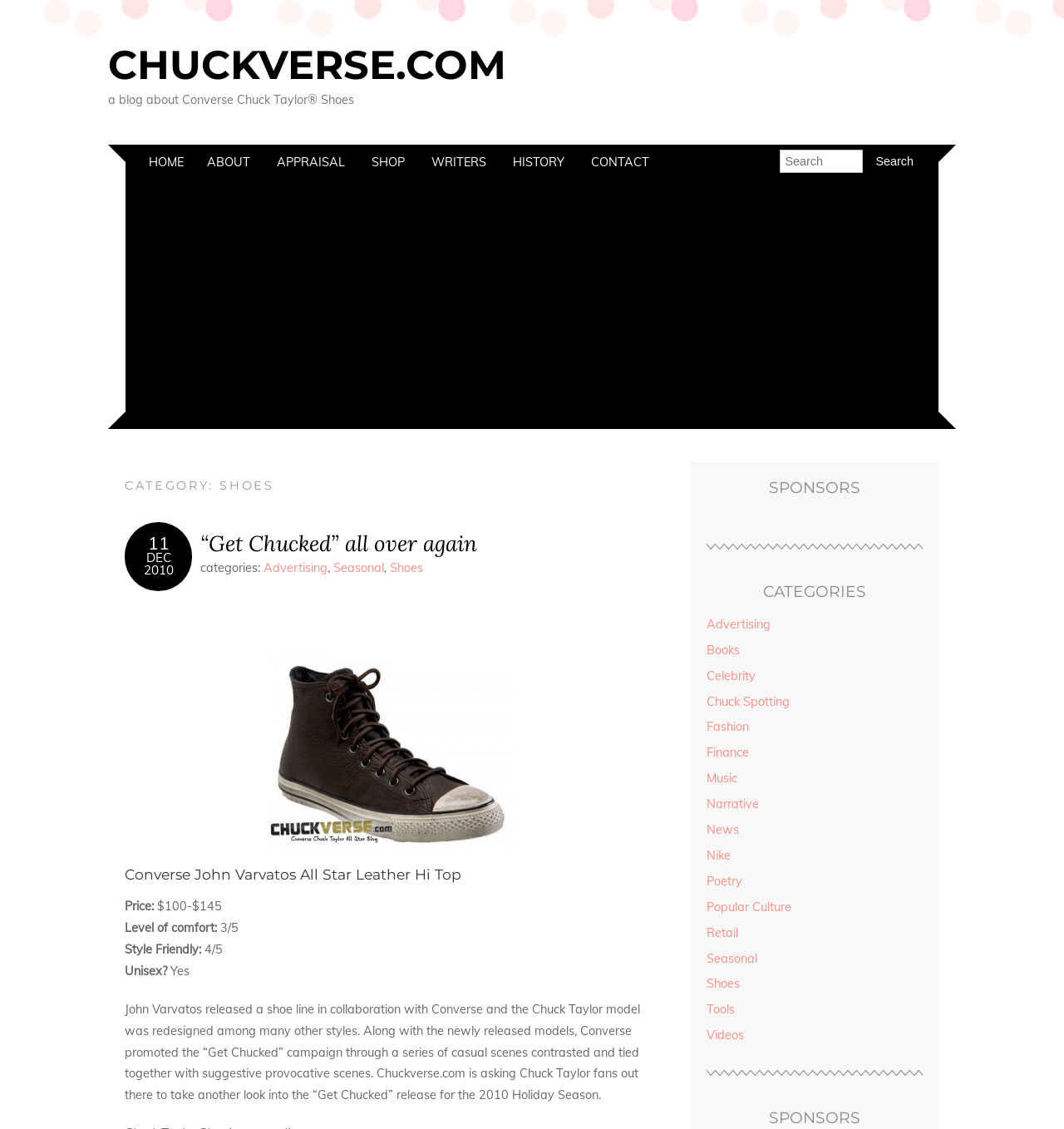Generate a comprehensive description of the webpage.

This webpage is about shoes, specifically Converse Chuck Taylor shoes, and is part of a blog called Chuckverse.com. At the top of the page, there is a heading with the website's name and a tagline "a blog about Converse Chuck Taylor Shoes". Below this, there is a navigation menu with links to different sections of the website, including "HOME", "ABOUT", "APPRAISAL", "SHOP", "WRITERS", "HISTORY", and "CONTACT".

On the left side of the page, there is a search bar with a search button next to it. Below the search bar, there is a heading that says "CATEGORY: SHOES" and a list of links to different categories, including "Advertising", "Seasonal", and "Shoes". There is also an image with a link to a blog post about "Get Chucked" campaign.

The main content of the page is divided into two columns. The left column has a series of blog posts, each with a heading, a brief description, and a link to read more. The first blog post is about Converse John Varvatos All Star Leather Hi Top shoes, and it includes details such as price, level of comfort, and style friendliness. The second blog post is about the "Get Chucked" campaign and its promotion through a series of casual and provocative scenes.

The right column has two sections: "SPONSORS" and "CATEGORIES". The "SPONSORS" section has a link to Onlineshoes.com with an image, and the "CATEGORIES" section has a list of links to different categories, including "Advertising", "Books", "Celebrity", and "Shoes".